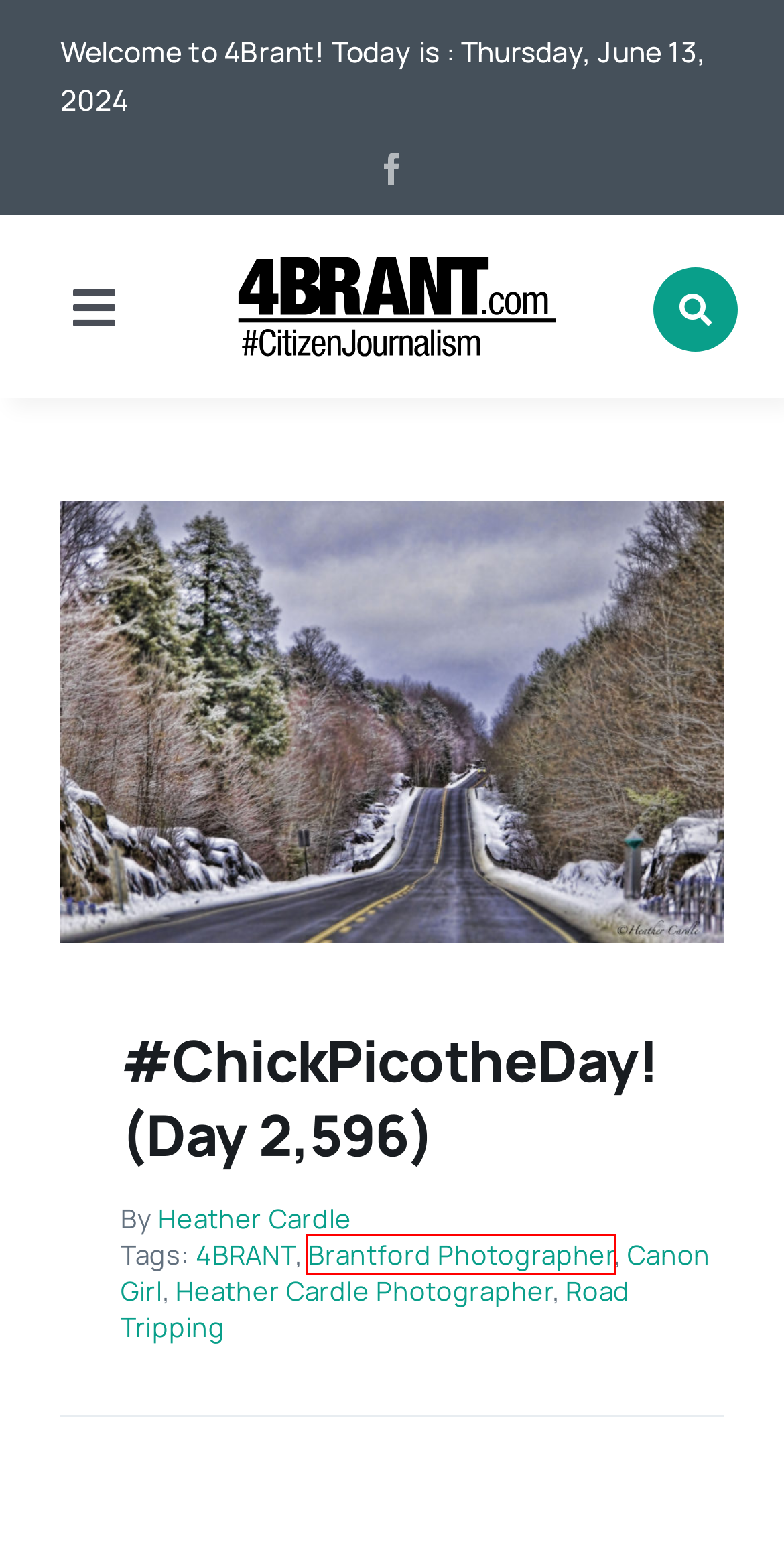You are provided with a screenshot of a webpage that includes a red rectangle bounding box. Please choose the most appropriate webpage description that matches the new webpage after clicking the element within the red bounding box. Here are the candidates:
A. Canon Girl - 4Brant.com
B. Brantford Photographer - 4Brant.com
C. Contact - 4Brant.com
D. Heather Cardle - 4Brant.com
E. Road Tripping - 4Brant.com
F. Advertising - 4Brant.com
G. Heather Cardle Photographer - 4Brant.com
H. 4BRANT - 4Brant.com

B